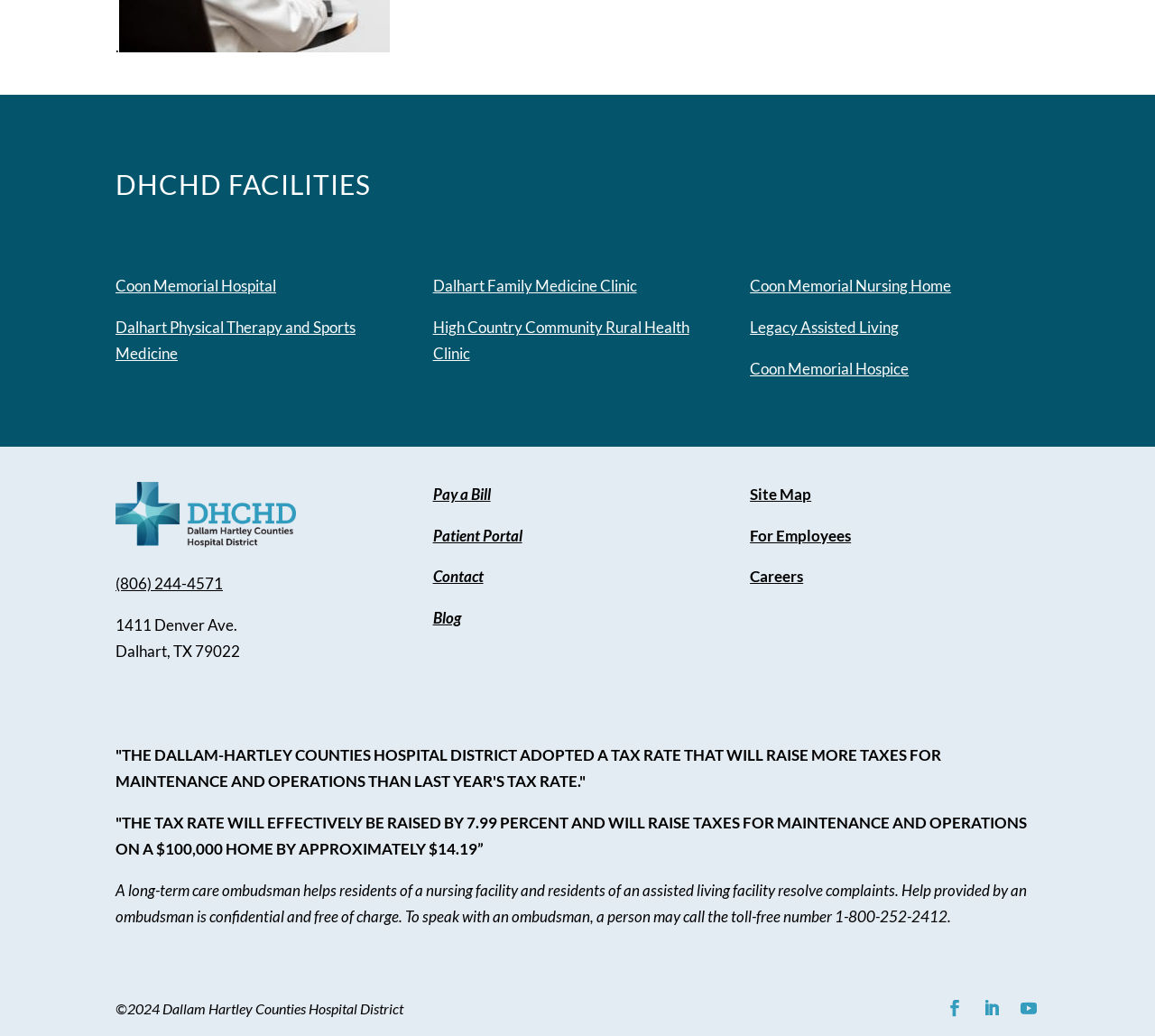Please find the bounding box coordinates (top-left x, top-left y, bottom-right x, bottom-right y) in the screenshot for the UI element described as follows: Coon Memorial Nursing Home

[0.649, 0.267, 0.824, 0.285]